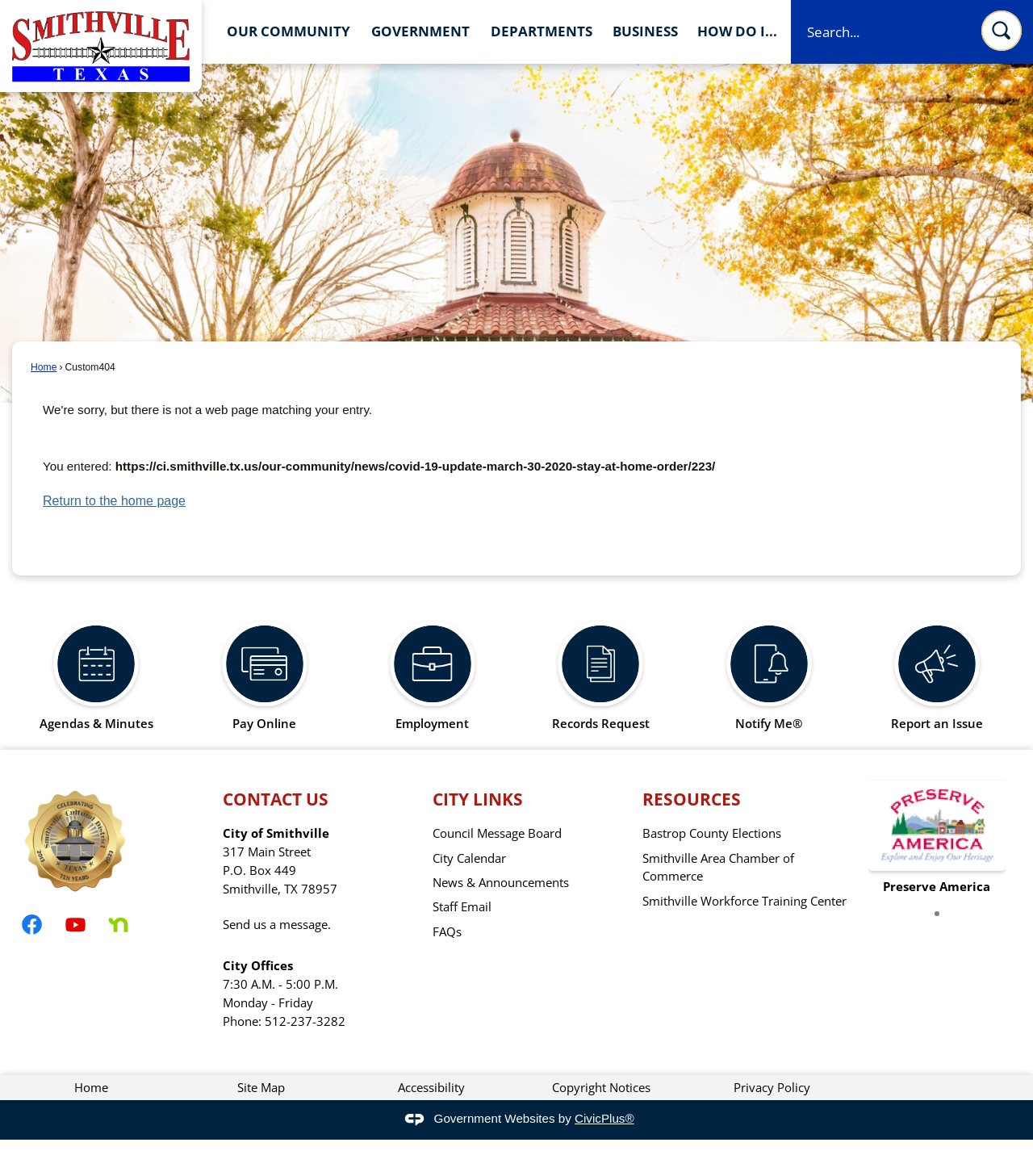What is the 'Custom404' page for?
From the screenshot, supply a one-word or short-phrase answer.

Error page